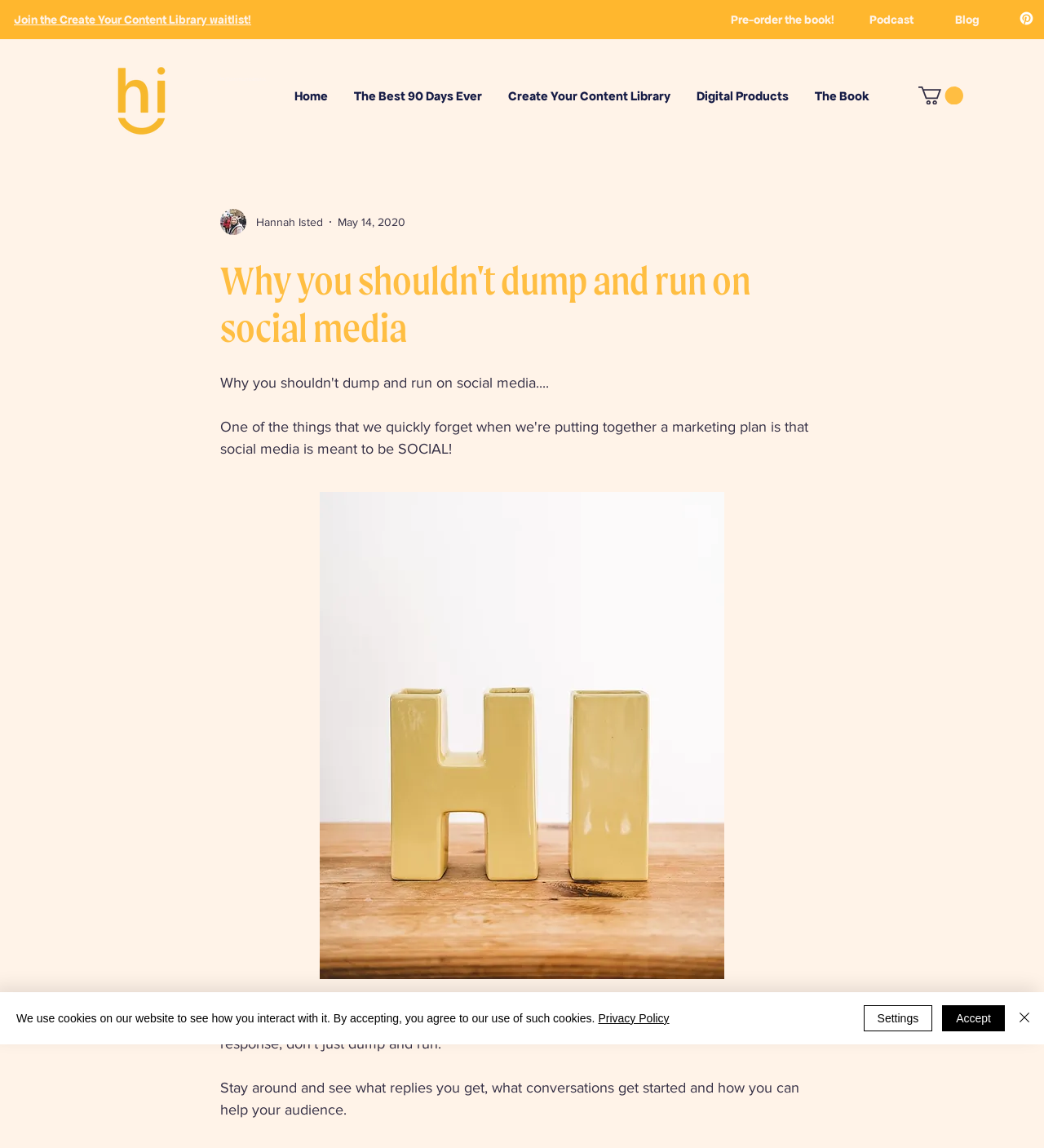From the element description Pre-order the book!, predict the bounding box coordinates of the UI element. The coordinates must be specified in the format (top-left x, top-left y, bottom-right x, bottom-right y) and should be within the 0 to 1 range.

[0.7, 0.011, 0.799, 0.023]